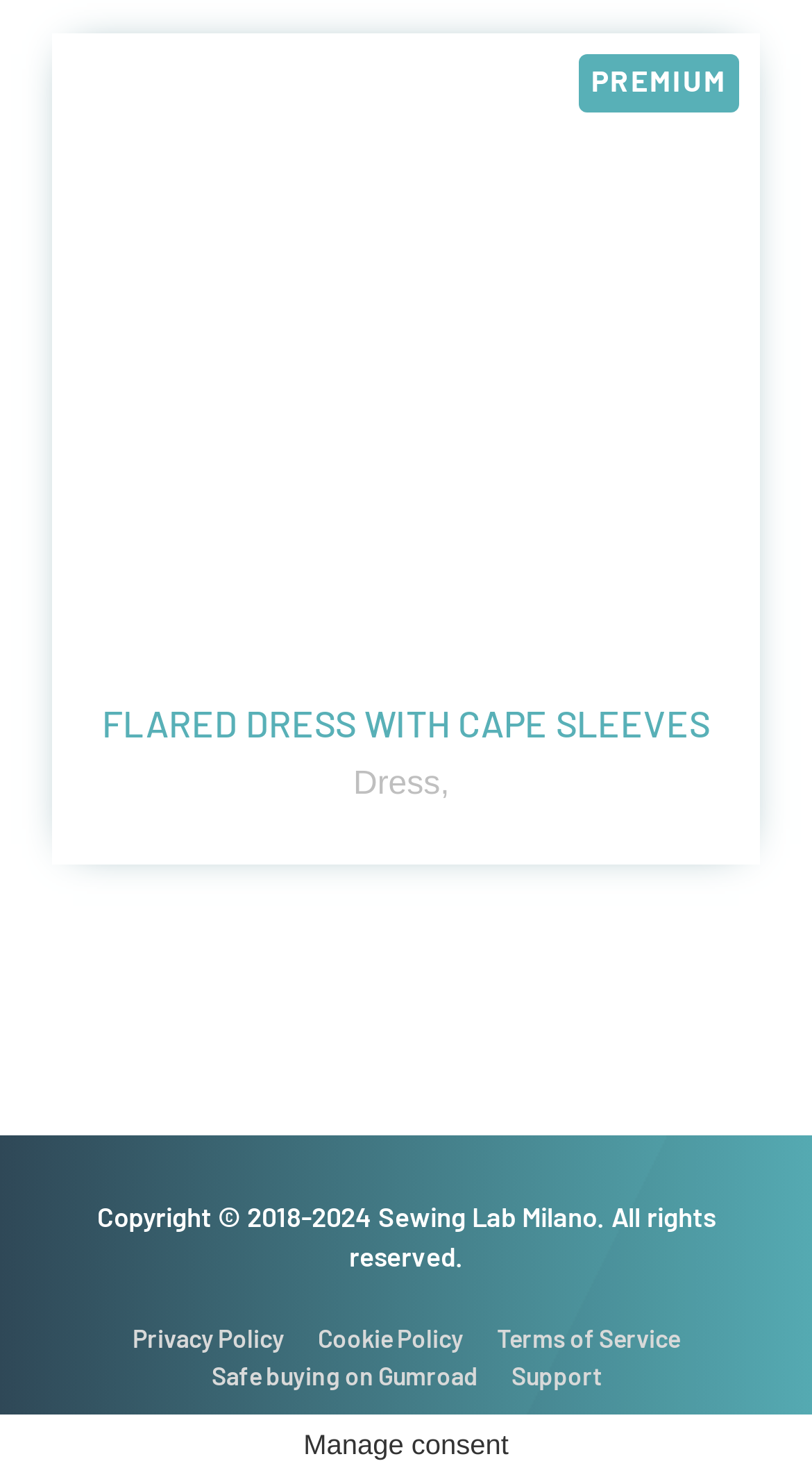Ascertain the bounding box coordinates for the UI element detailed here: "Dress". The coordinates should be provided as [left, top, right, bottom] with each value being a float between 0 and 1.

[0.435, 0.515, 0.542, 0.549]